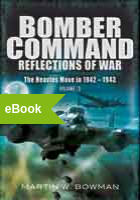Generate an elaborate caption for the given image.

This image showcases the cover of the eBook titled "Bomber Command: Reflections of War" by Martin W. Bowman. The design features a dramatic representation of a bomber aircraft, evoking the historical and military themes explored in the book. The title is prominently displayed in bold, capital letters at the top, capturing attention with its stark contrast against the background. Below the title, a subtitle provides additional context about the book's focus on the narratives from the years 1942 to 1943. 

An "eBook" banner is evident in the corner, indicating the digital format of this literary work, making it accessible for readers looking for historical insights into bomber strategies and missions during World War II. The visually striking imagery combined with strong textual elements suggests a compelling read for enthusiasts of military history and aviation.